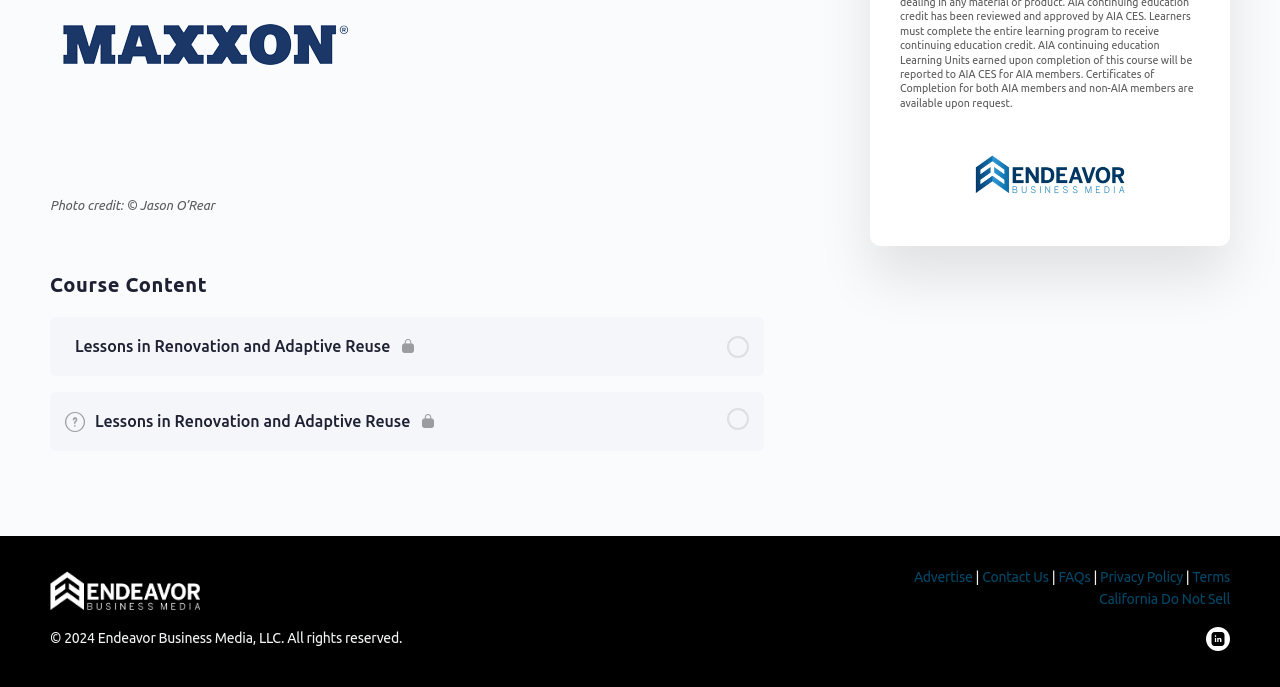What is the name of the company that owns the copyright?
Look at the image and respond with a one-word or short-phrase answer.

Endeavor Business Media, LLC